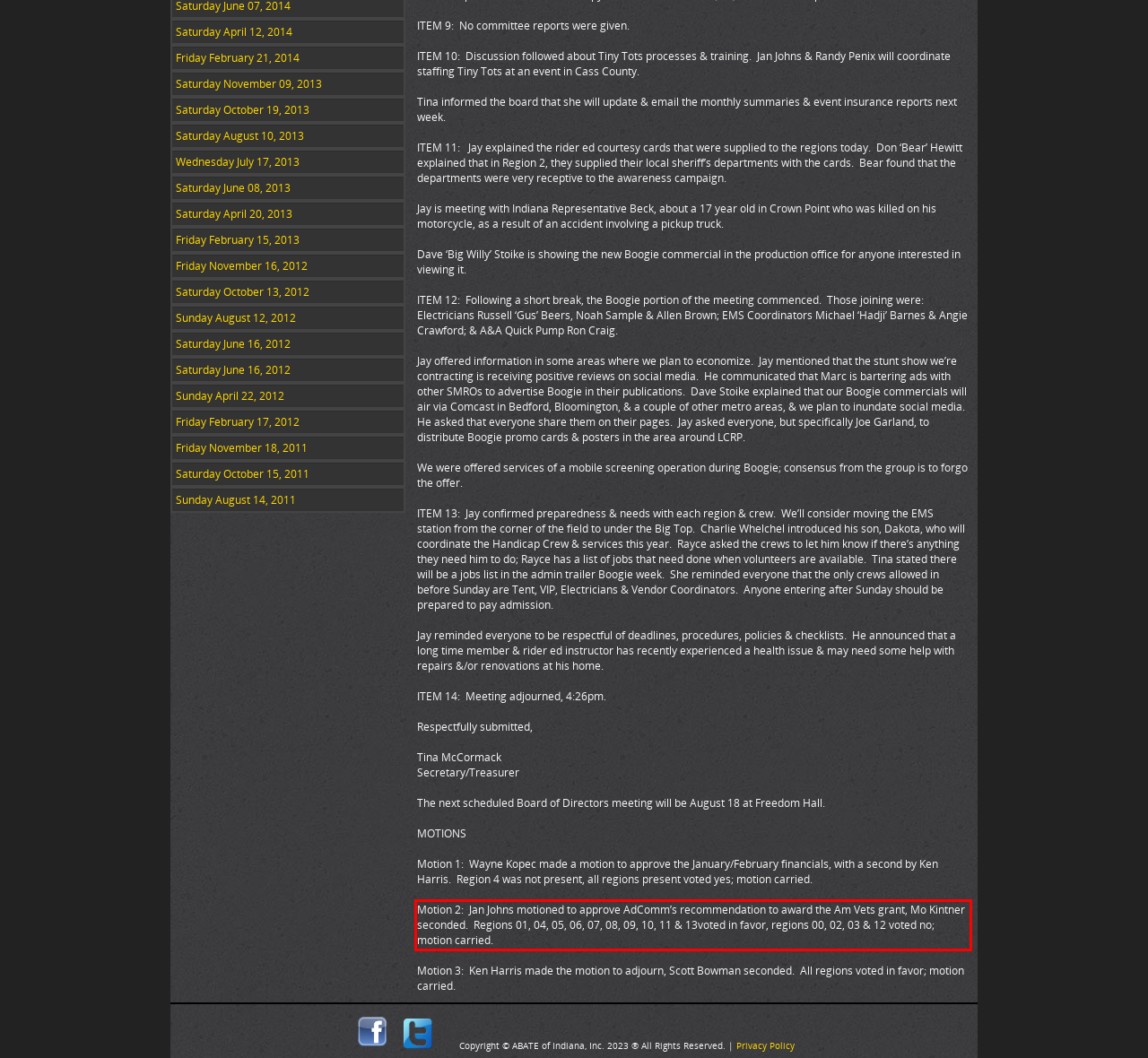The screenshot you have been given contains a UI element surrounded by a red rectangle. Use OCR to read and extract the text inside this red rectangle.

Motion 2: Jan Johns motioned to approve AdComm’s recommendation to award the Am Vets grant, Mo Kintner seconded. Regions 01, 04, 05, 06, 07, 08, 09, 10, 11 & 13voted in favor, regions 00, 02, 03 & 12 voted no; motion carried.